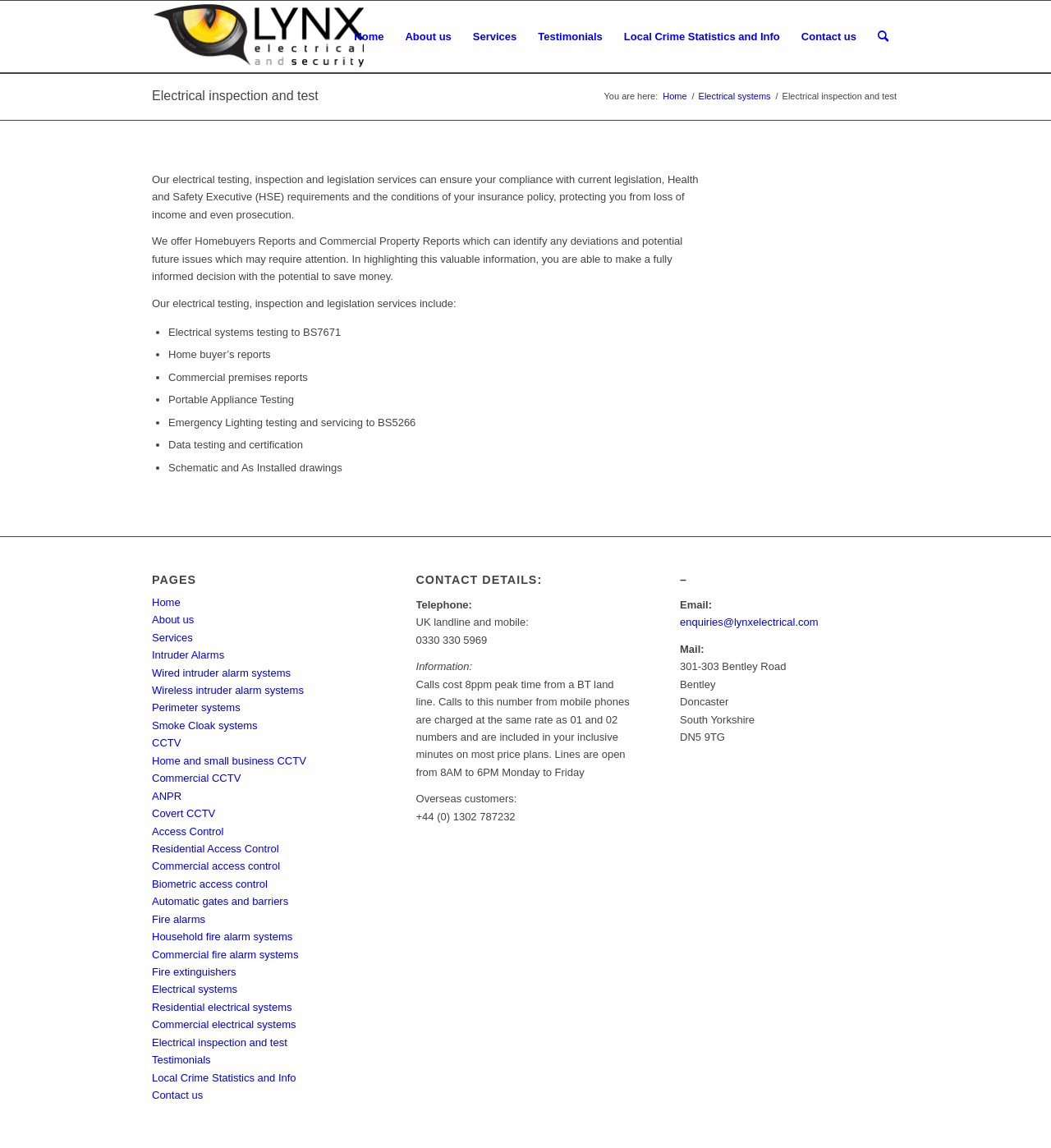Please find and generate the text of the main heading on the webpage.

Electrical inspection and test